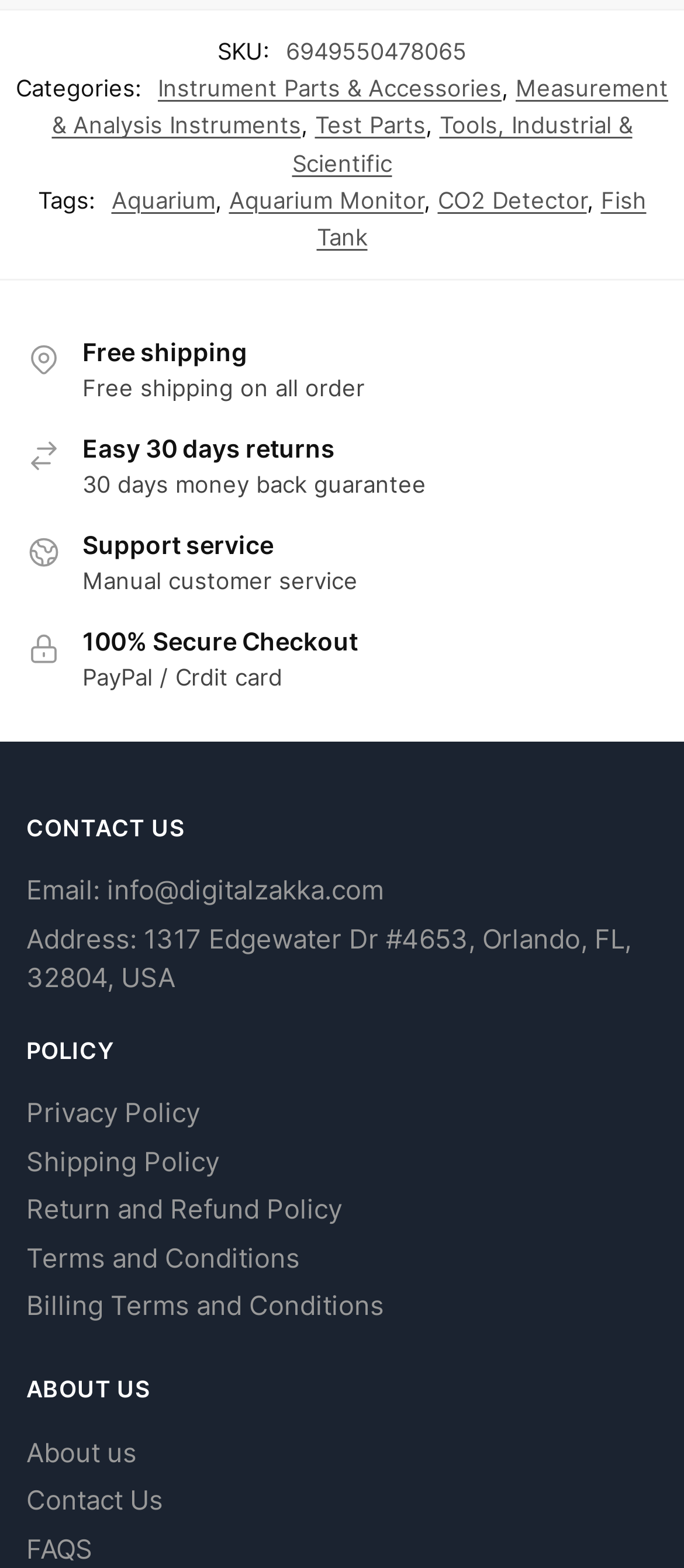Using the description: "Test Parts", identify the bounding box of the corresponding UI element in the screenshot.

[0.46, 0.071, 0.622, 0.089]